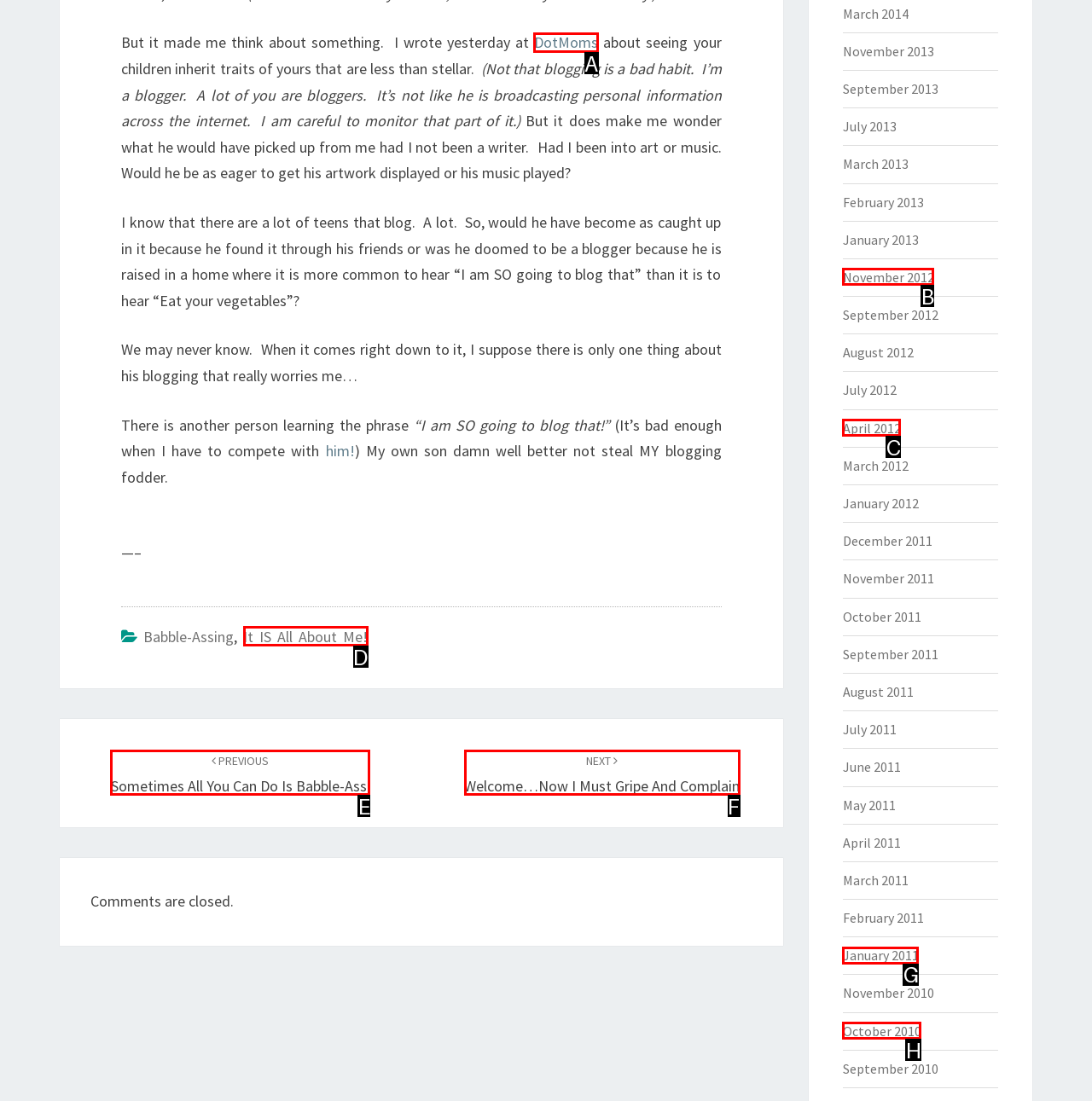Select the correct HTML element to complete the following task: Click on the 'DotMoms' link
Provide the letter of the choice directly from the given options.

A